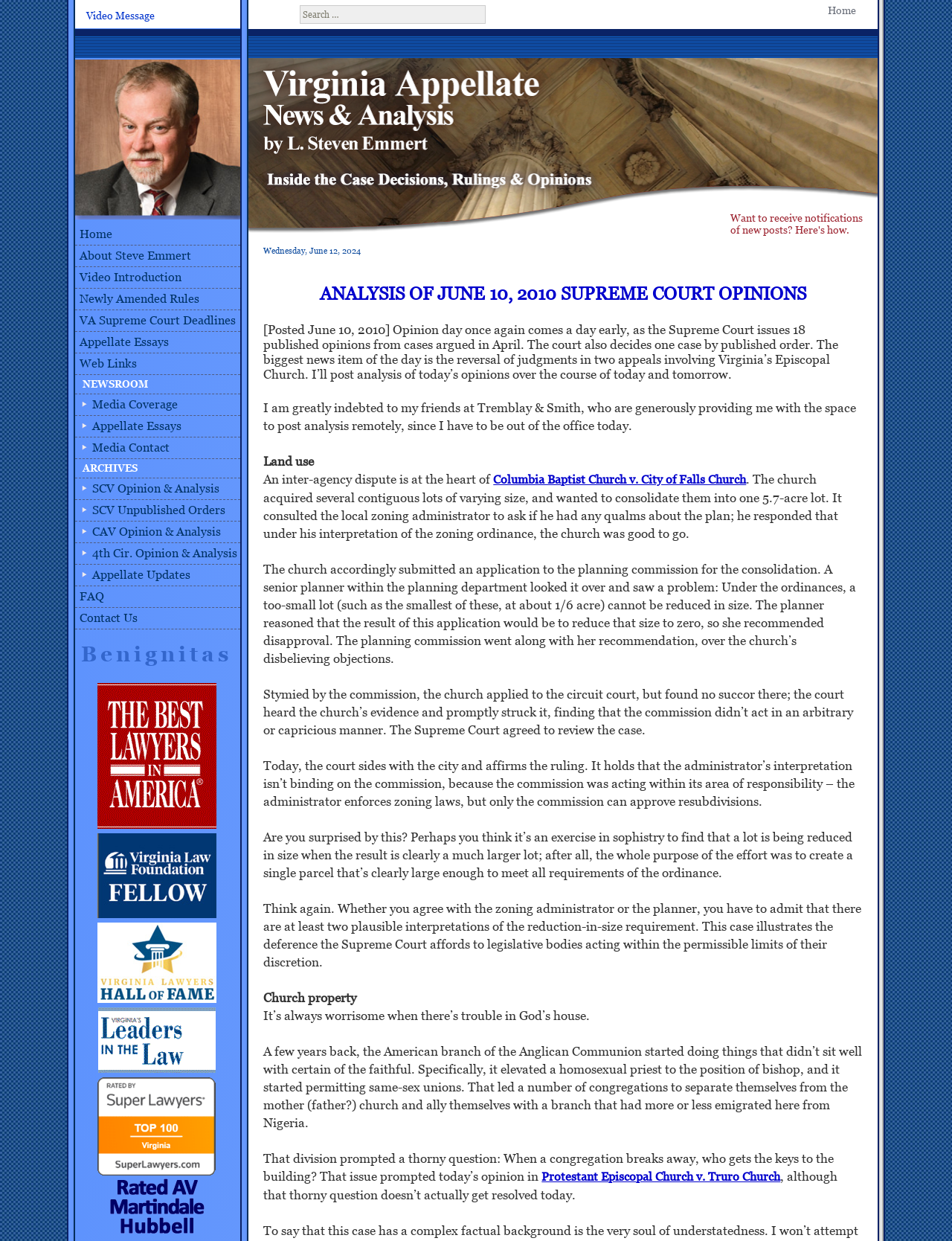Given the element description: "About Steve Emmert", predict the bounding box coordinates of this UI element. The coordinates must be four float numbers between 0 and 1, given as [left, top, right, bottom].

[0.079, 0.198, 0.253, 0.215]